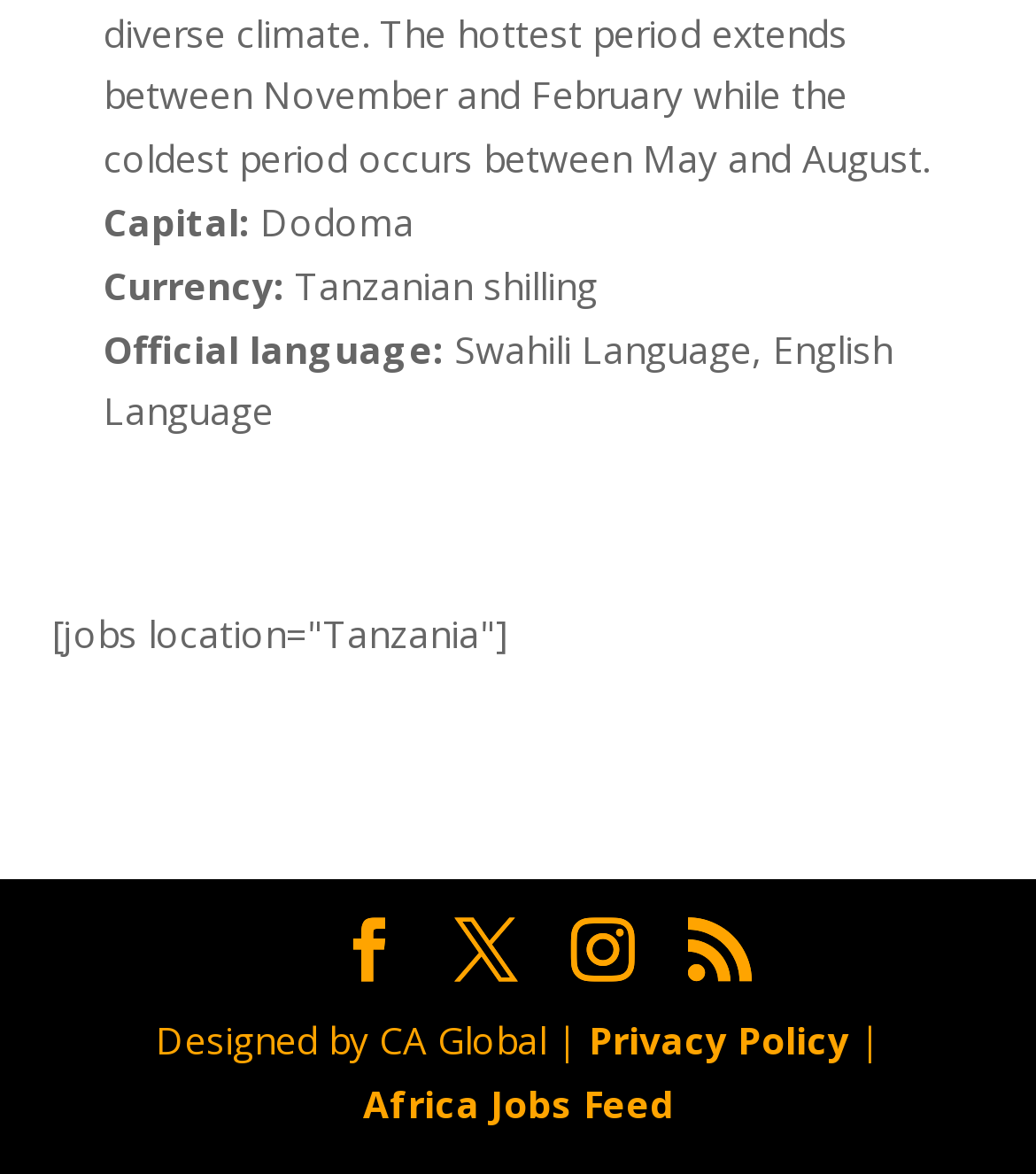Provide your answer to the question using just one word or phrase: What is the capital of Tanzania?

Dodoma